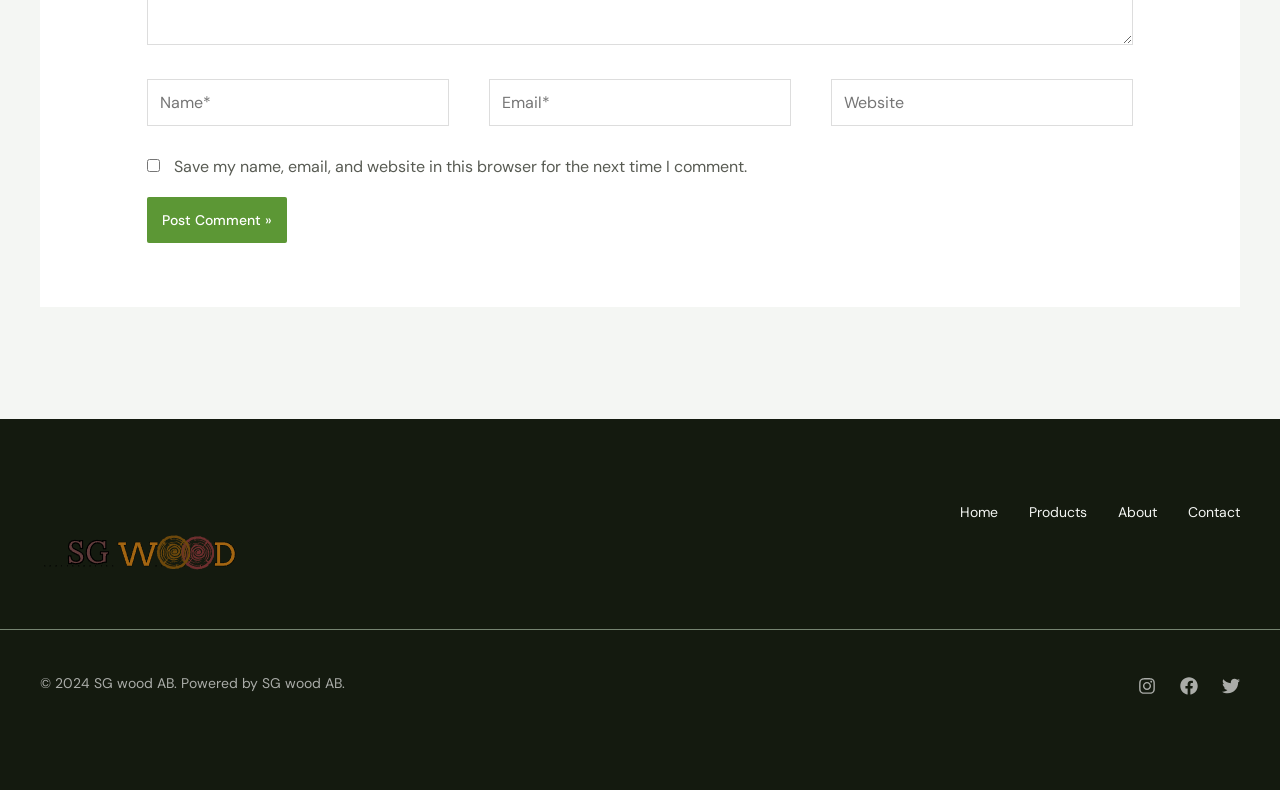What is the label of the first textbox?
Look at the image and respond with a one-word or short-phrase answer.

Name*